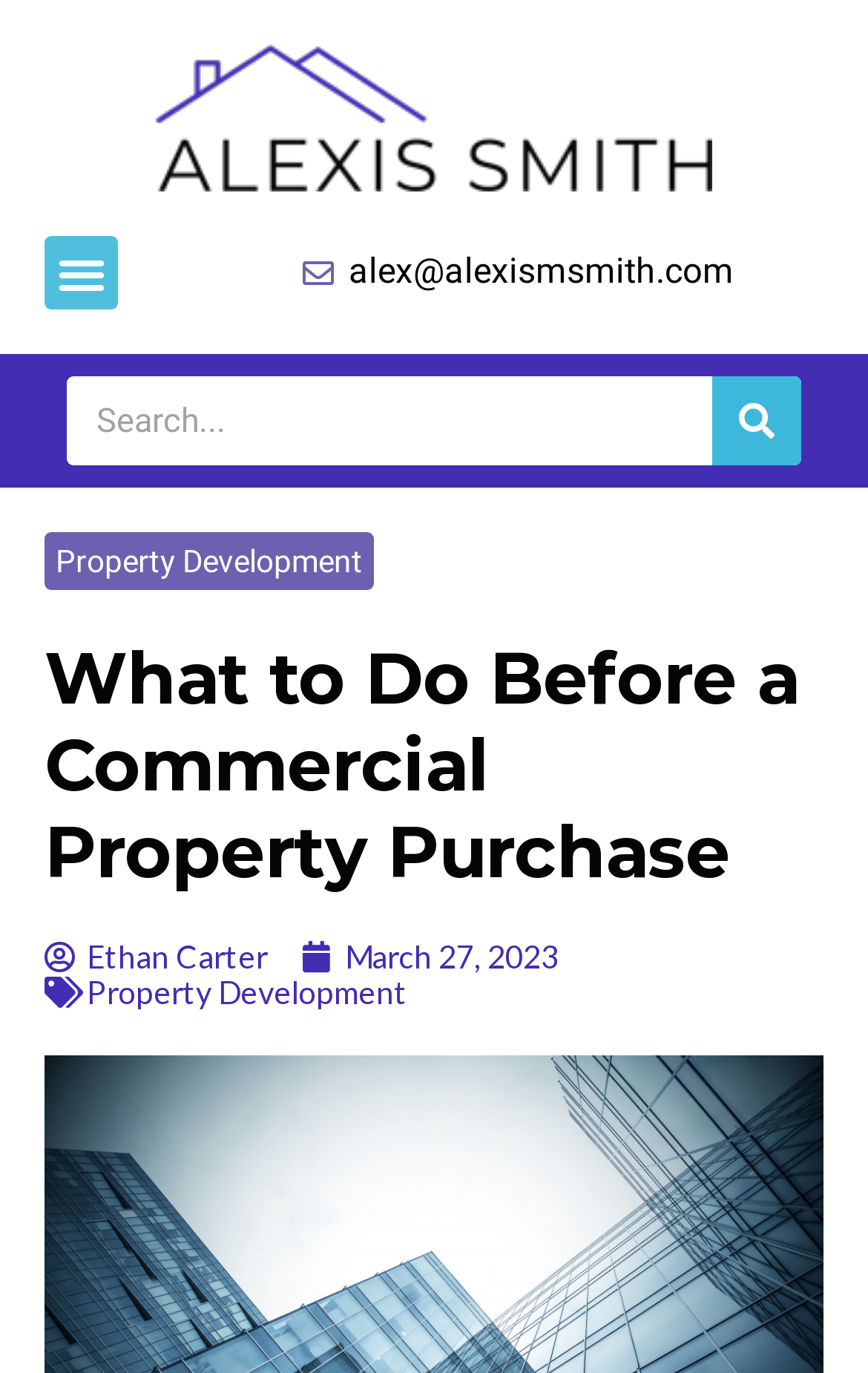Please mark the bounding box coordinates of the area that should be clicked to carry out the instruction: "Visit the Property Development page".

[0.051, 0.388, 0.431, 0.43]